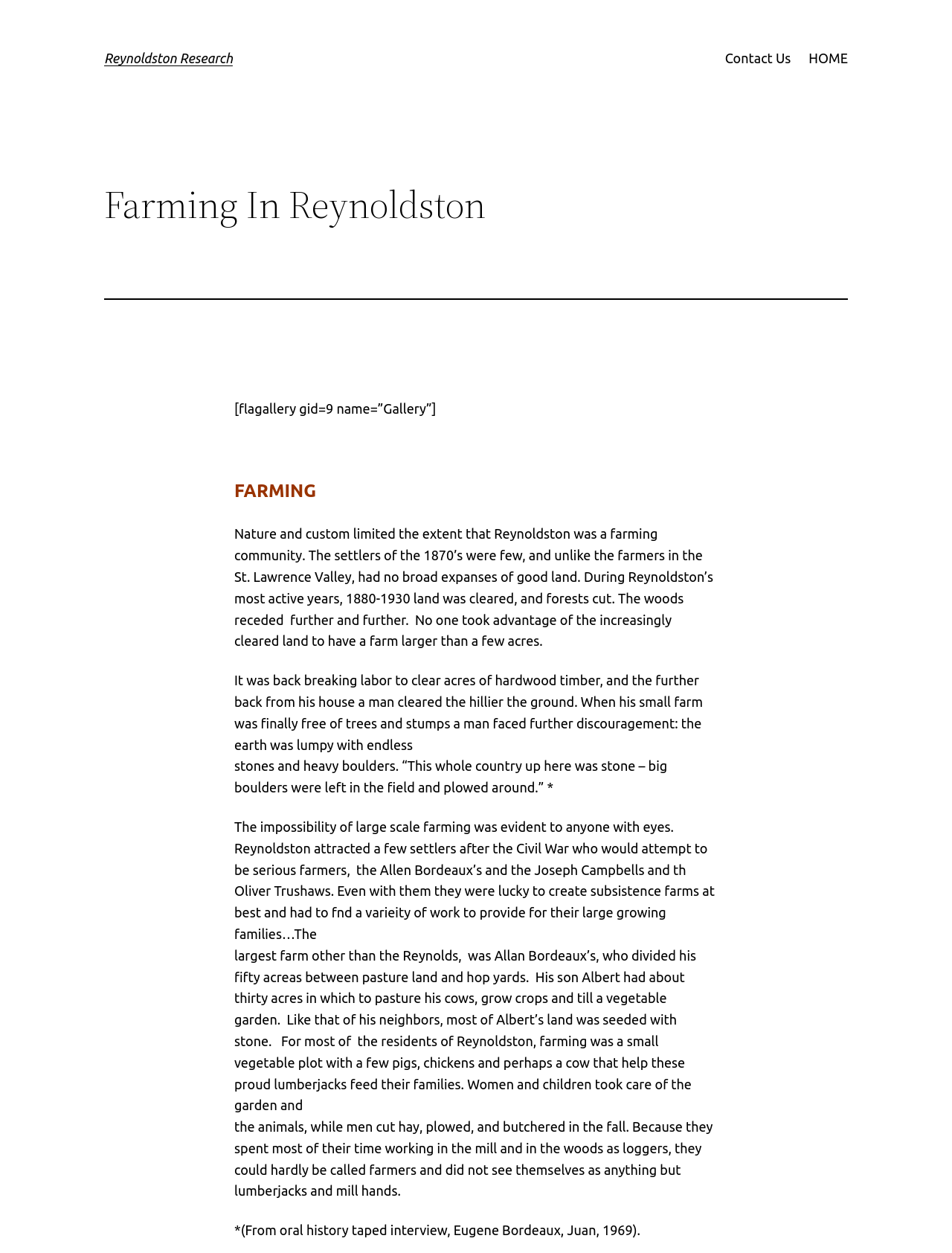Identify the bounding box for the described UI element. Provide the coordinates in (top-left x, top-left y, bottom-right x, bottom-right y) format with values ranging from 0 to 1: Contact Us

[0.761, 0.038, 0.831, 0.055]